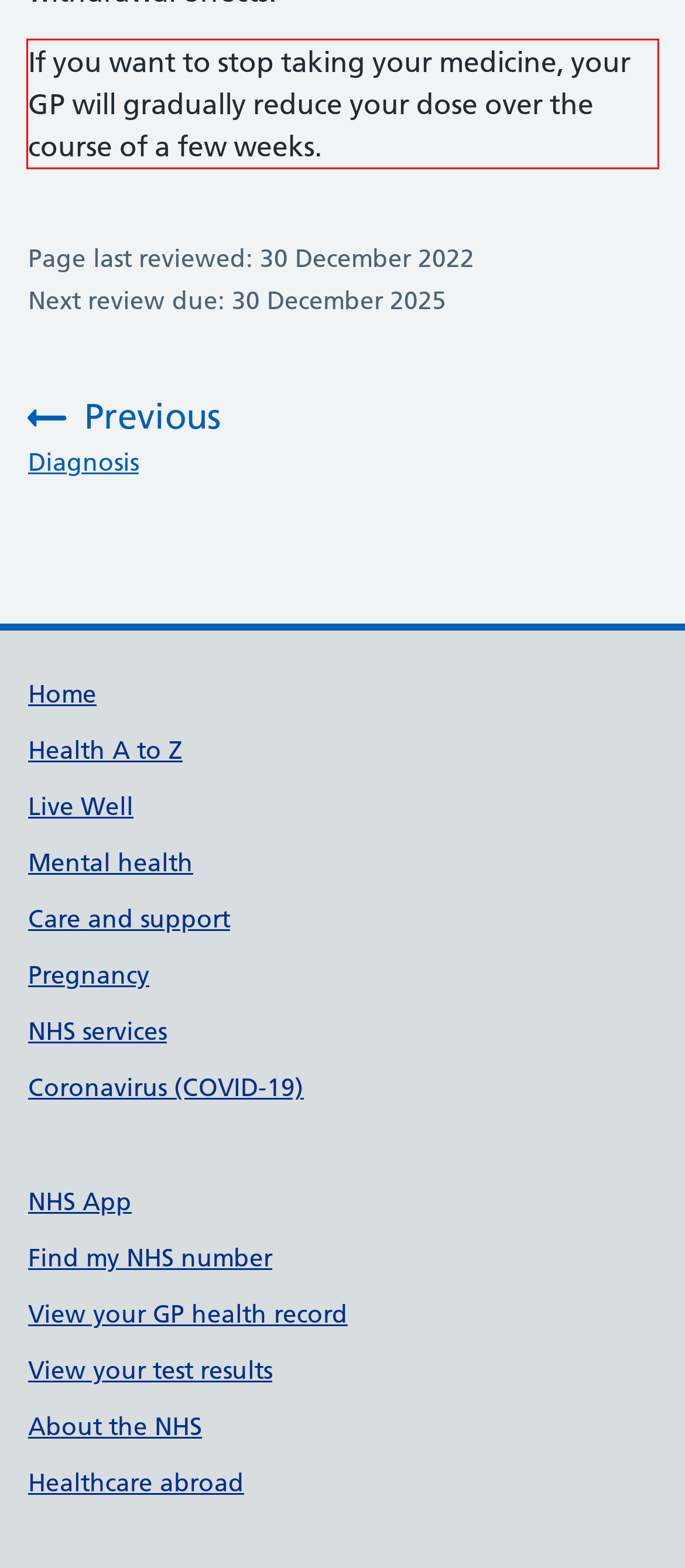Please look at the webpage screenshot and extract the text enclosed by the red bounding box.

If you want to stop taking your medicine, your GP will gradually reduce your dose over the course of a few weeks.